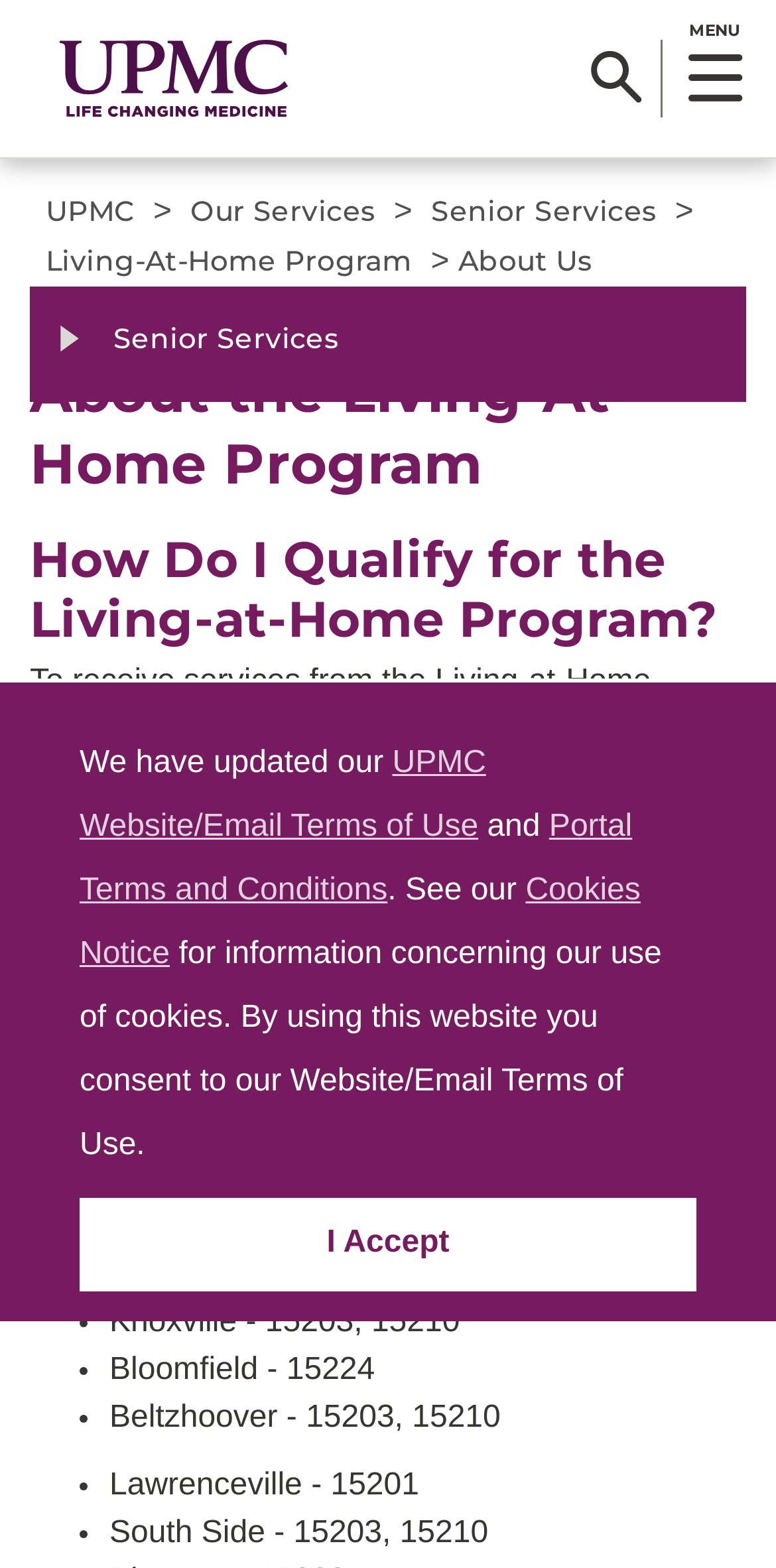How many links are available in the 'breadcrumbs' section?
Look at the image and construct a detailed response to the question.

The 'breadcrumbs' section of the webpage contains 4 links: UPMC, Our Services, Senior Services, and Living-At-Home Program.